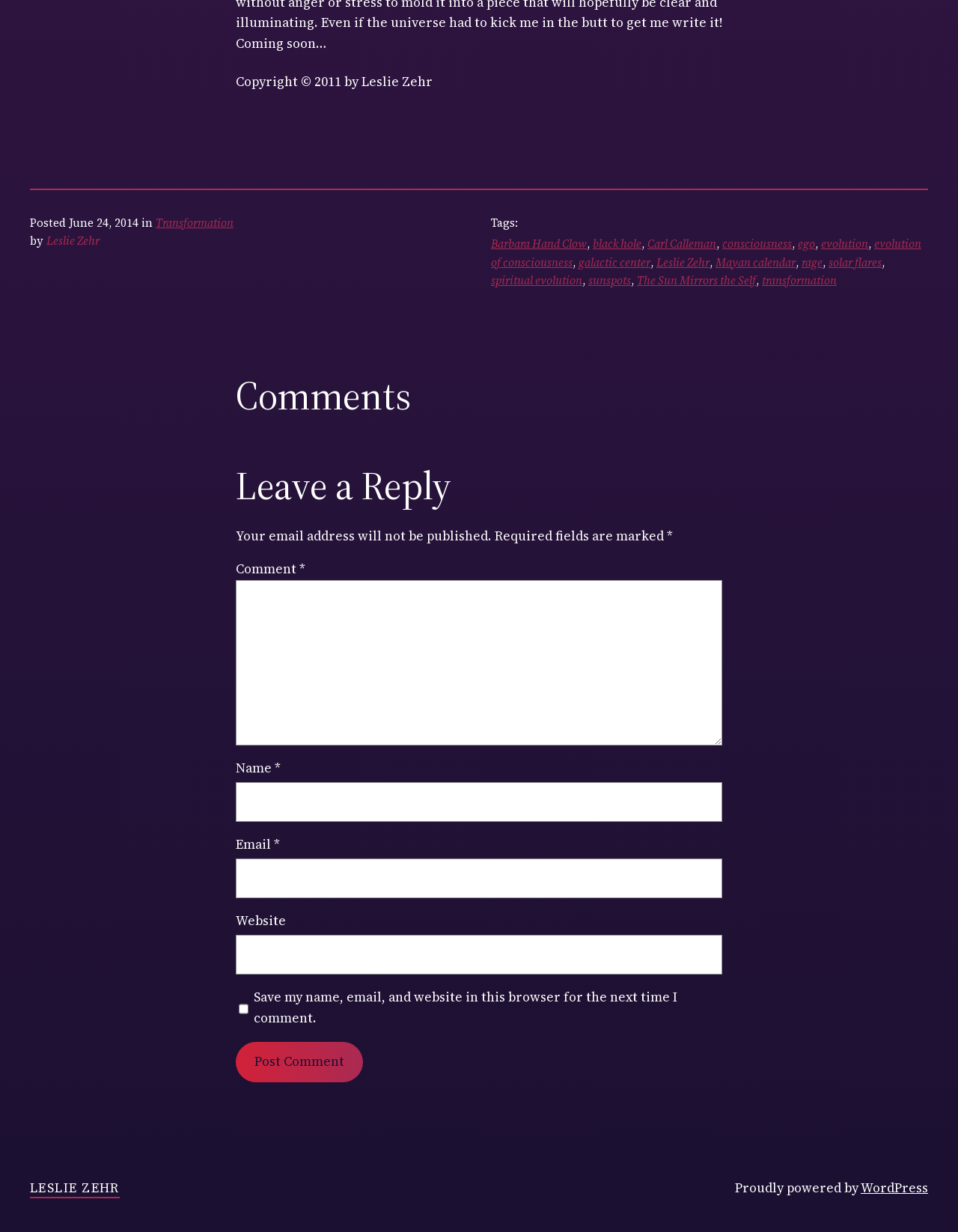Can you find the bounding box coordinates of the area I should click to execute the following instruction: "Click the 'Leslie Zehr' link"?

[0.031, 0.957, 0.125, 0.972]